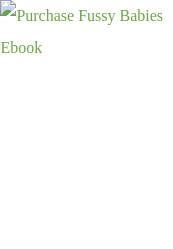Based on the image, provide a detailed and complete answer to the question: 
Who may find the 'Fussy Babies' eBook resource valuable?

The caption suggests that the 'Fussy Babies' eBook is a valuable resource for students, parents, or anyone interested in addressing the challenges of fussy babies, implying that the eBook provides useful information and guidance on this topic.